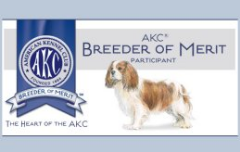Give a thorough explanation of the image.

The image showcases an official badge from the American Kennel Club (AKC) featuring the title "Breeder of Merit." The badge includes a prominent blue ribbon design with the AKC logo, symbolizing a commitment to high standards in dog breeding. Alongside the badge, a beautifully illustrated Cavalier King Charles Spaniel is displayed, representing the breed's elegance and charm. Beneath the badge, the words "Participant" indicate the dedication of breeders who have met the stringent criteria set by the AKC, emphasizing their involvement in responsible breeding practices. This image reflects the recognition and prestige associated with being an AKC Breeder of Merit, underscoring a commitment to breed quality and canine health.